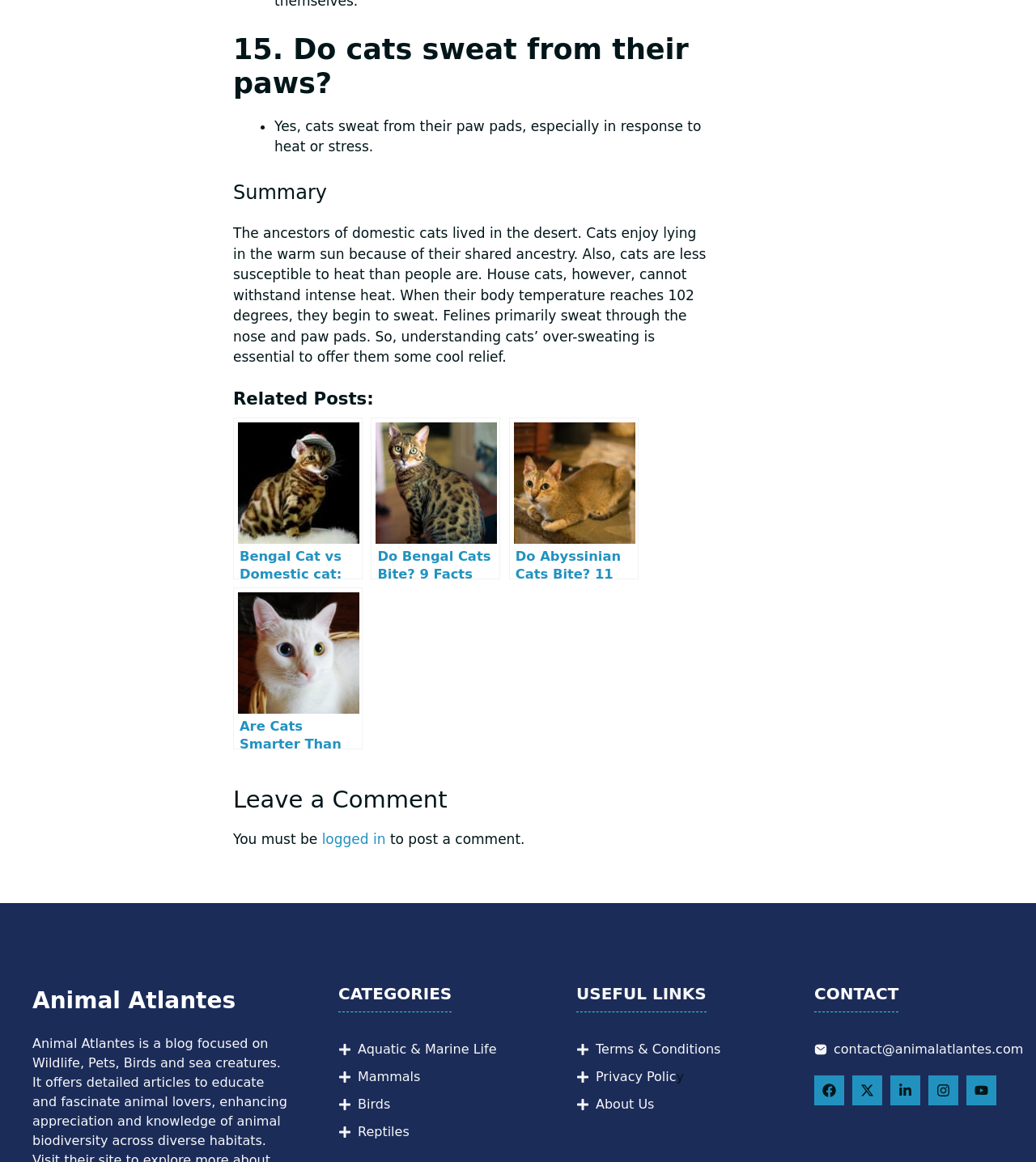Show the bounding box coordinates of the element that should be clicked to complete the task: "Click on 'About Us' link".

[0.575, 0.944, 0.632, 0.957]